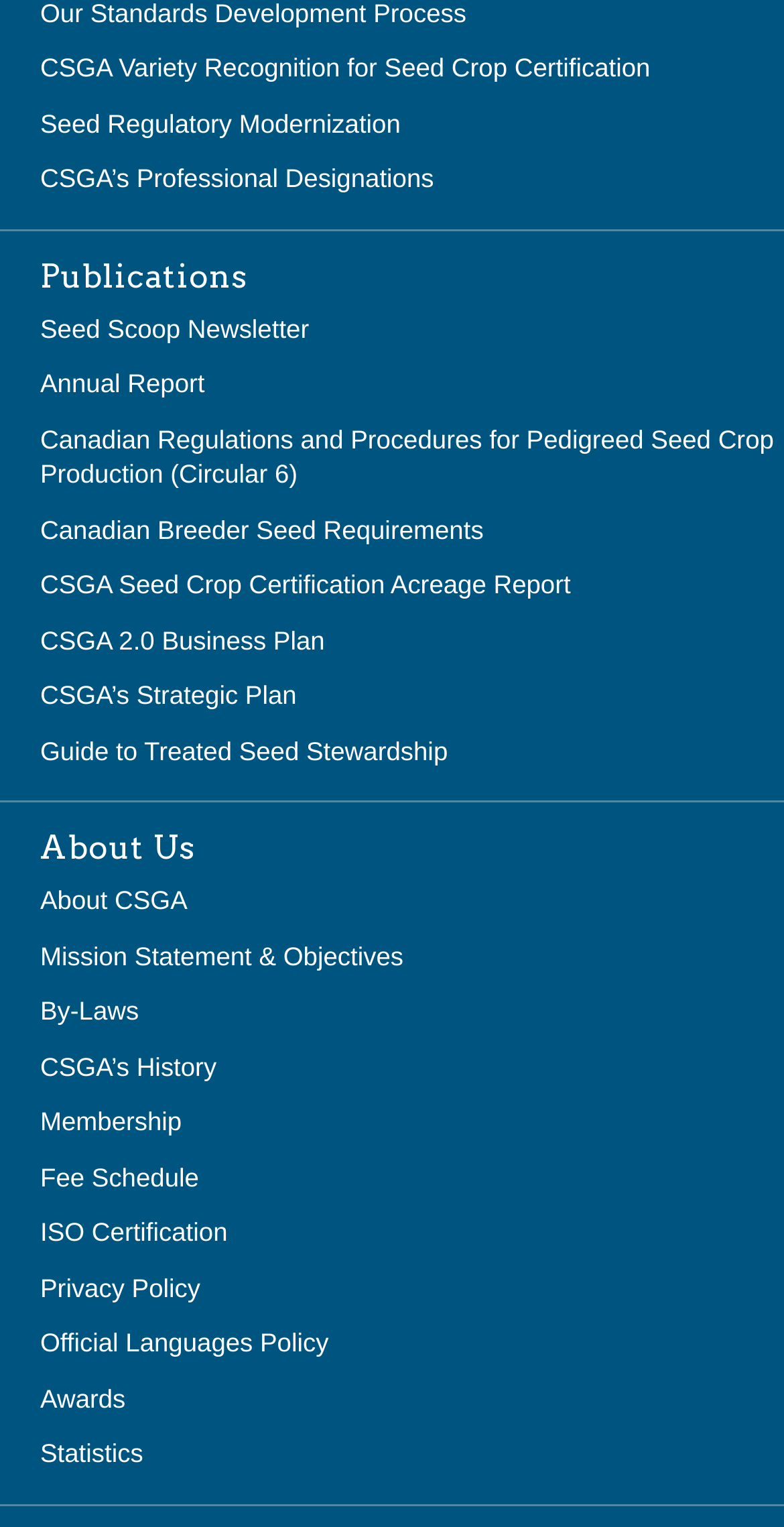Please specify the bounding box coordinates for the clickable region that will help you carry out the instruction: "View CSGA Variety Recognition for Seed Crop Certification".

[0.051, 0.035, 0.829, 0.055]